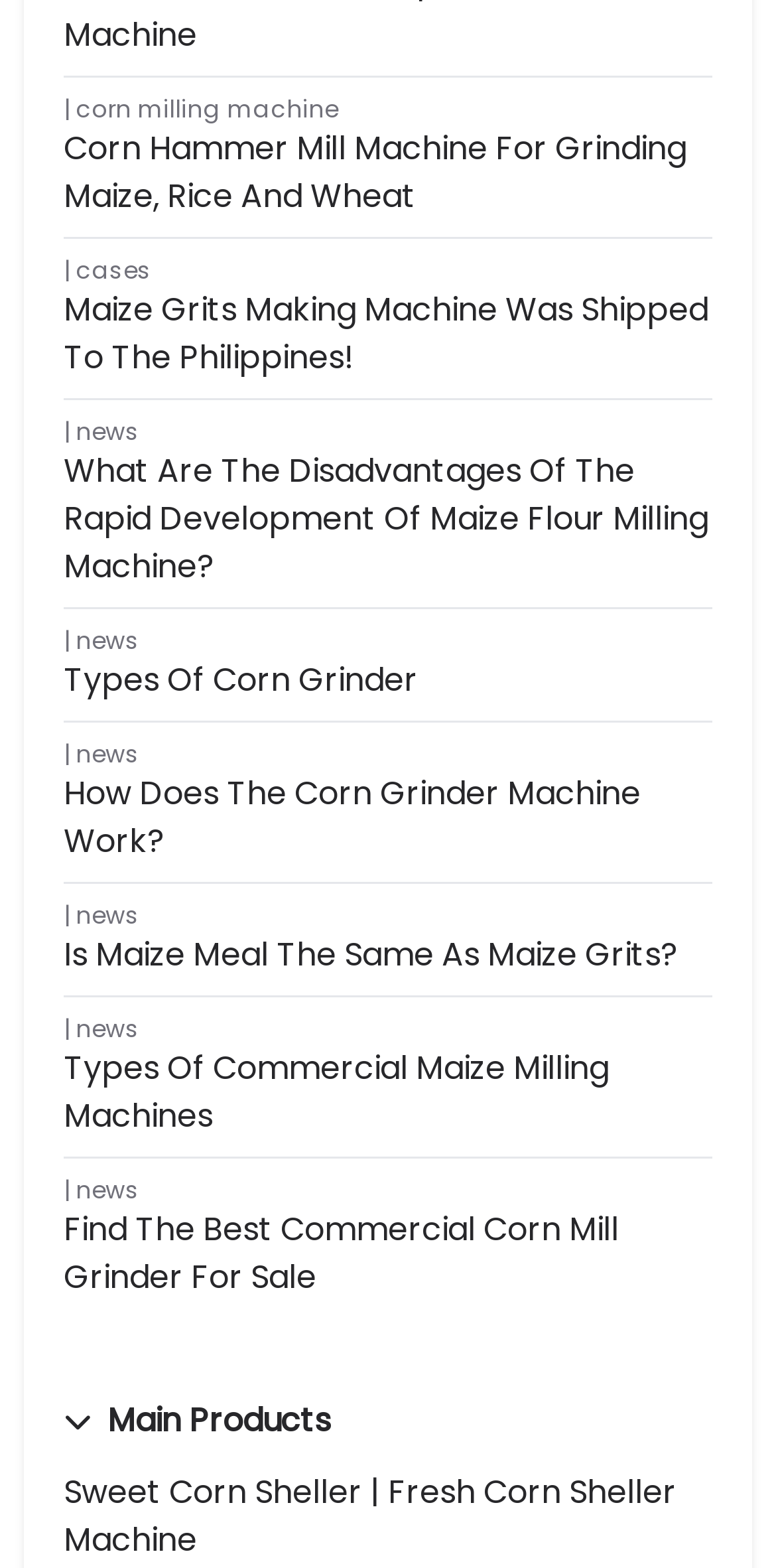Please identify the bounding box coordinates of the element on the webpage that should be clicked to follow this instruction: "Click on corn milling machine". The bounding box coordinates should be given as four float numbers between 0 and 1, formatted as [left, top, right, bottom].

[0.097, 0.059, 0.436, 0.081]